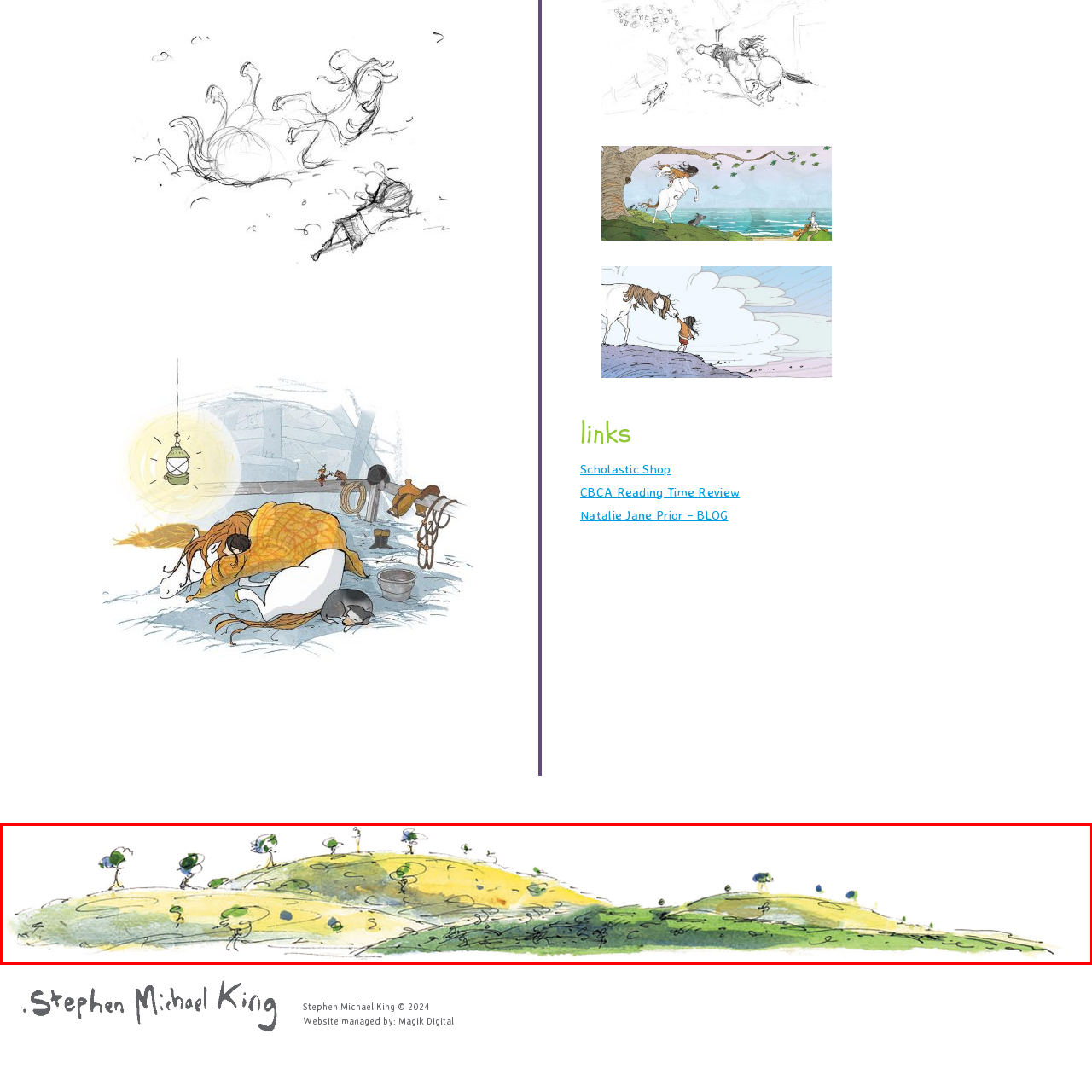Focus on the content within the red box and provide a succinct answer to this question using just one word or phrase: 
What is the atmosphere evoked by the artwork?

serene